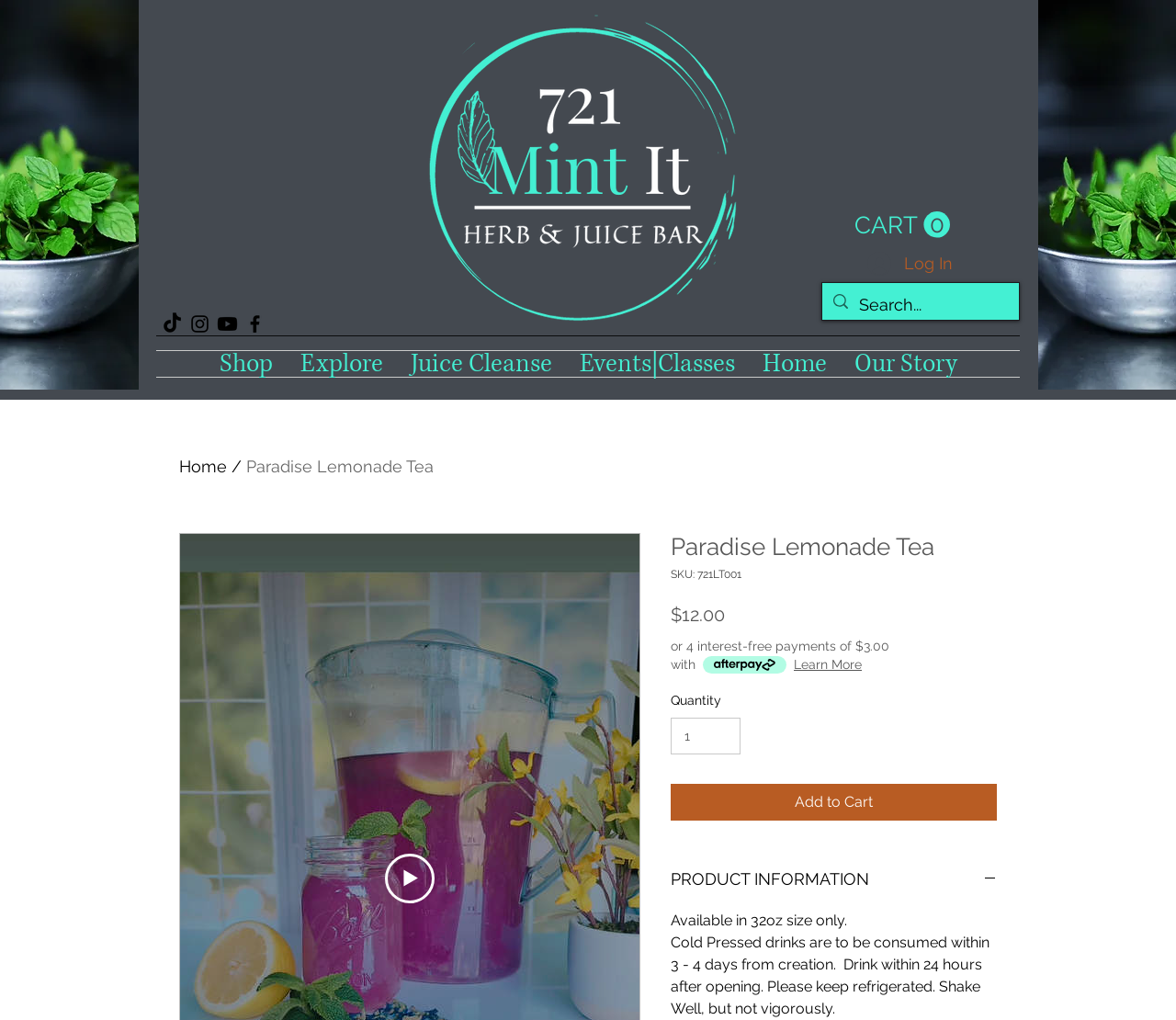Respond to the question below with a single word or phrase:
How much does the product cost?

$12.00